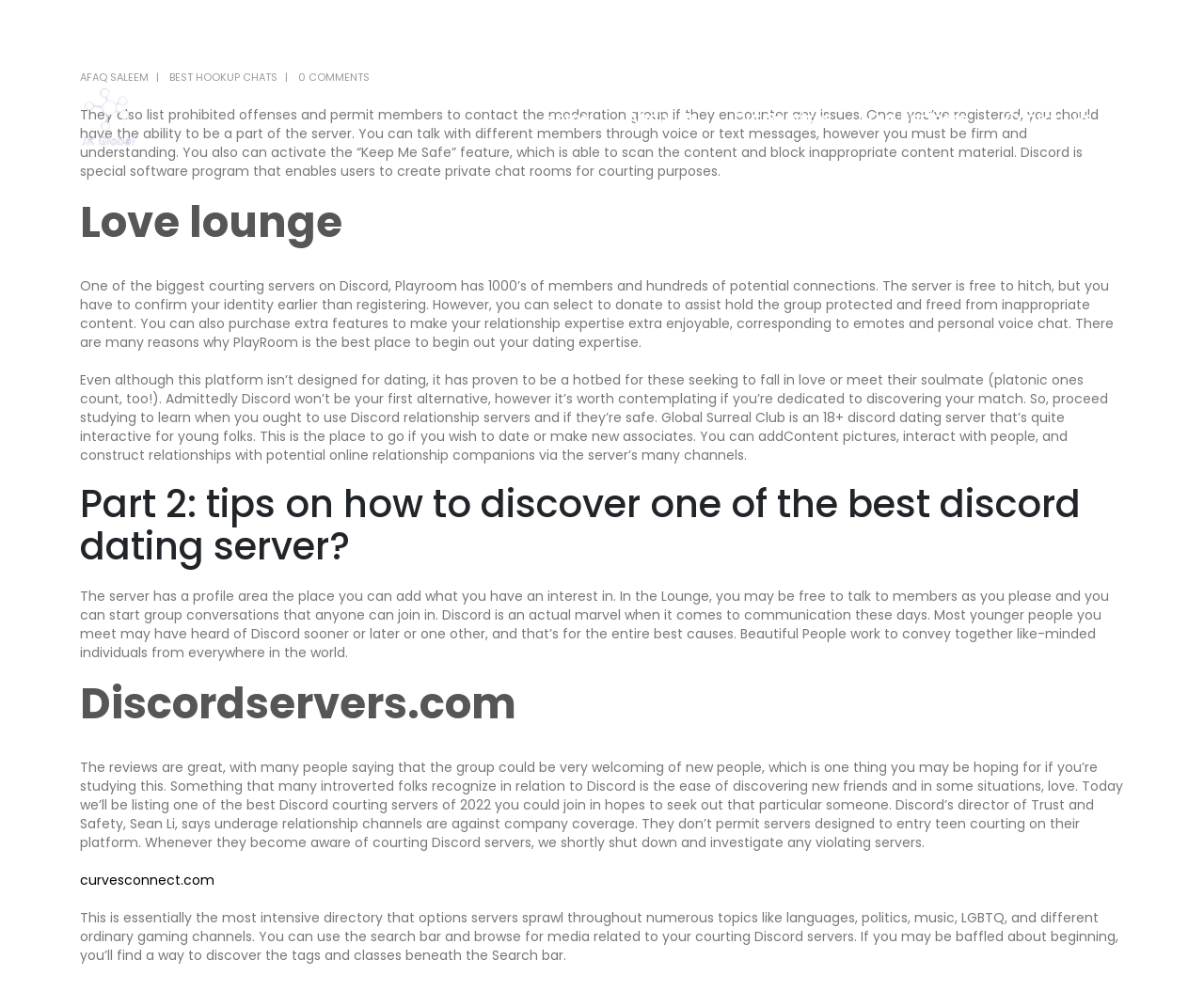Provide a brief response to the question below using a single word or phrase: 
What is the minimum age requirement for the Global Surreal Club?

18